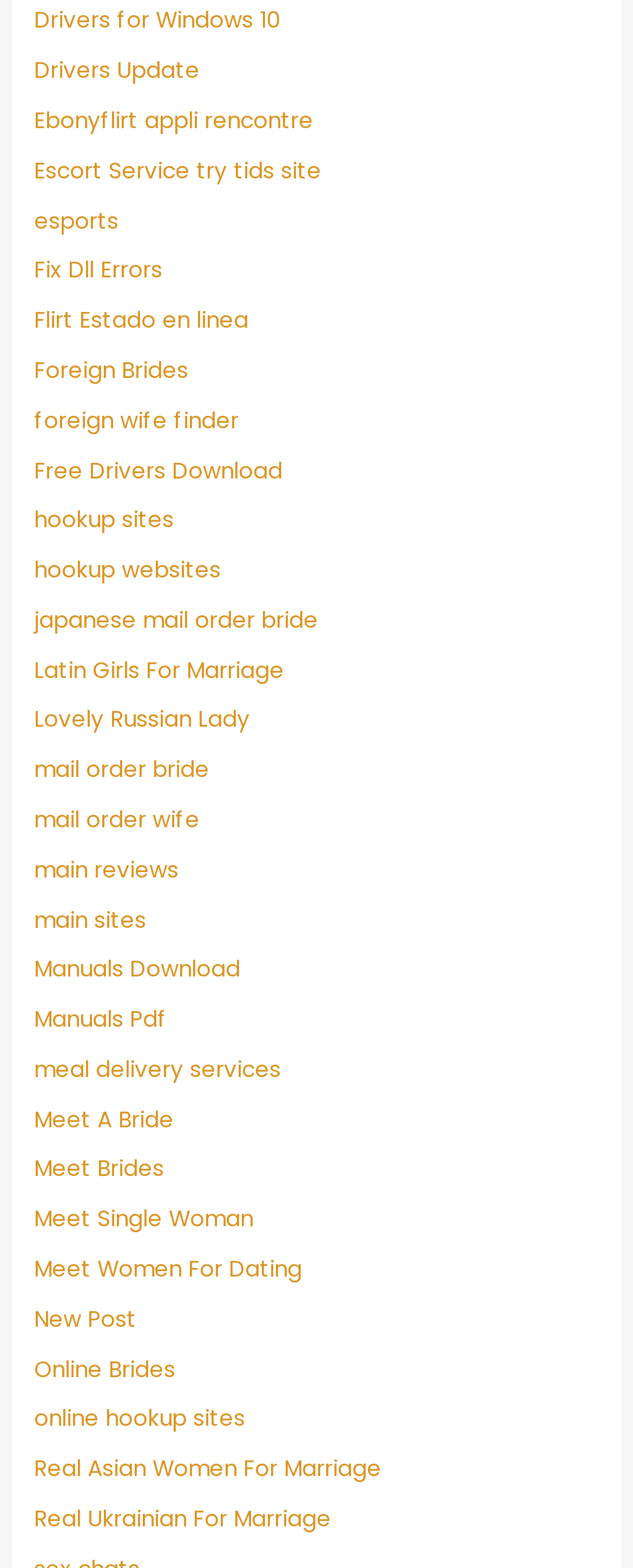Provide a short, one-word or phrase answer to the question below:
What is the main topic of this webpage?

Dating and Marriage